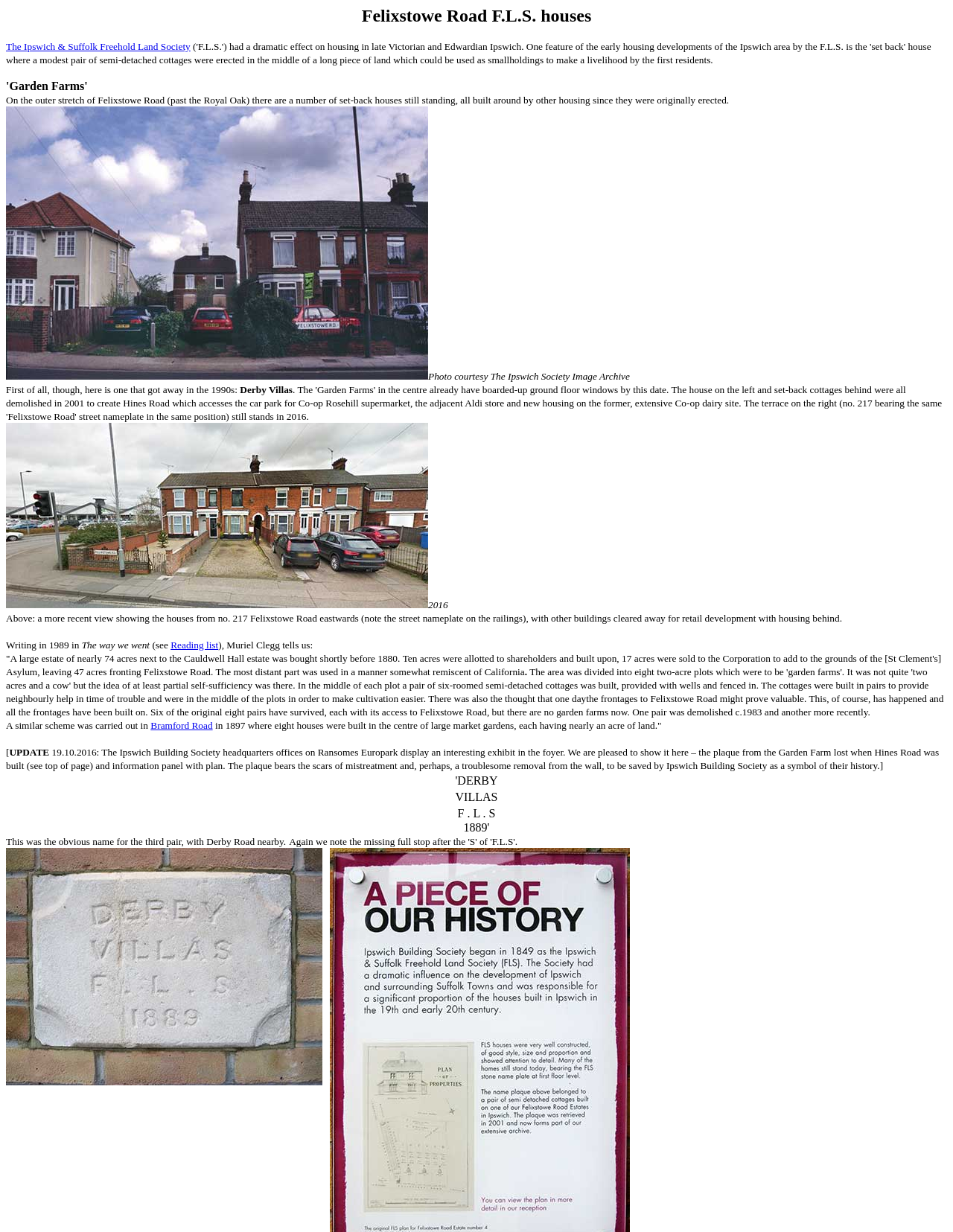What is the name of the society mentioned?
Based on the screenshot, provide a one-word or short-phrase response.

The Ipswich Society